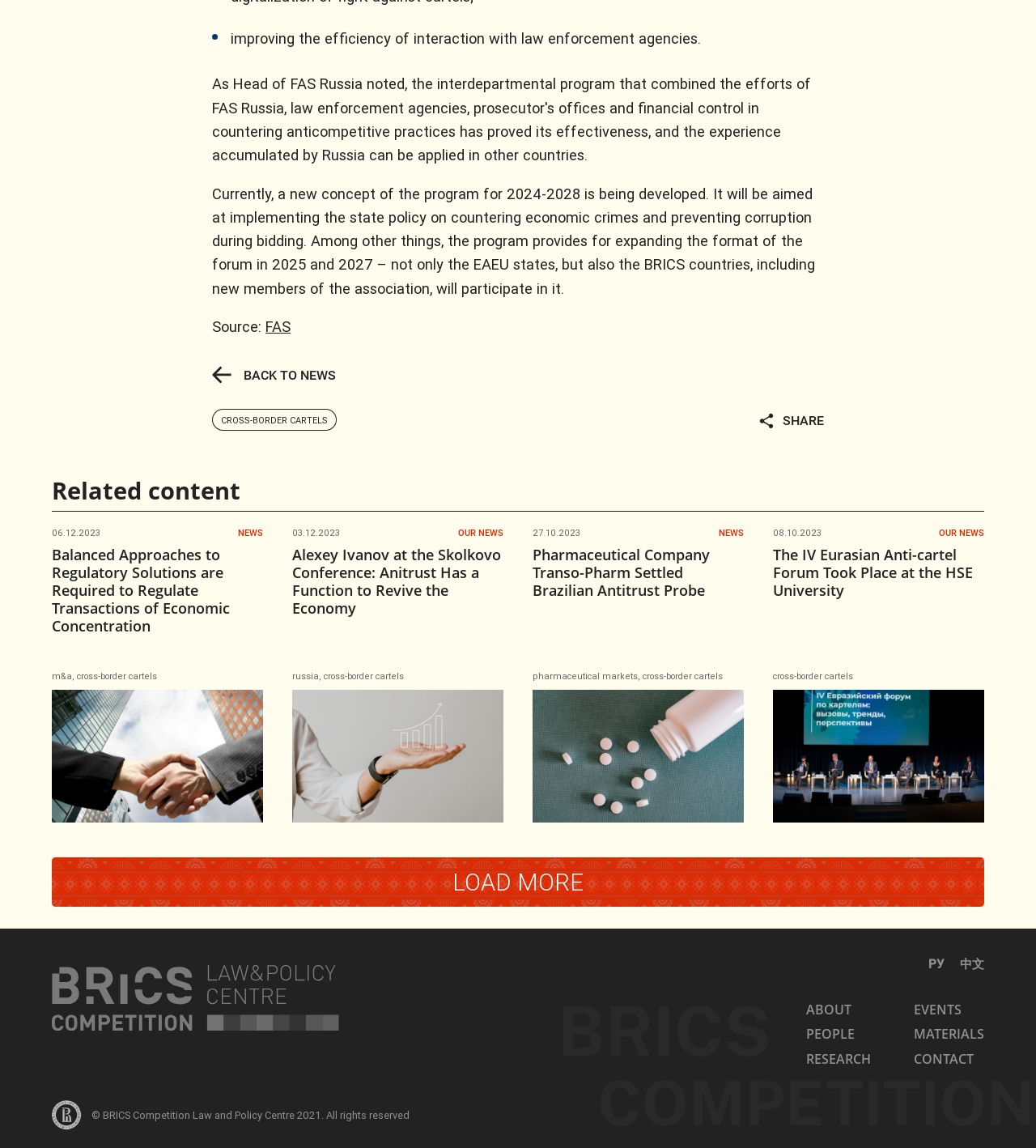Given the element description: "title="Email"", predict the bounding box coordinates of this UI element. The coordinates must be four float numbers between 0 and 1, given as [left, top, right, bottom].

[0.805, 0.258, 0.826, 0.278]